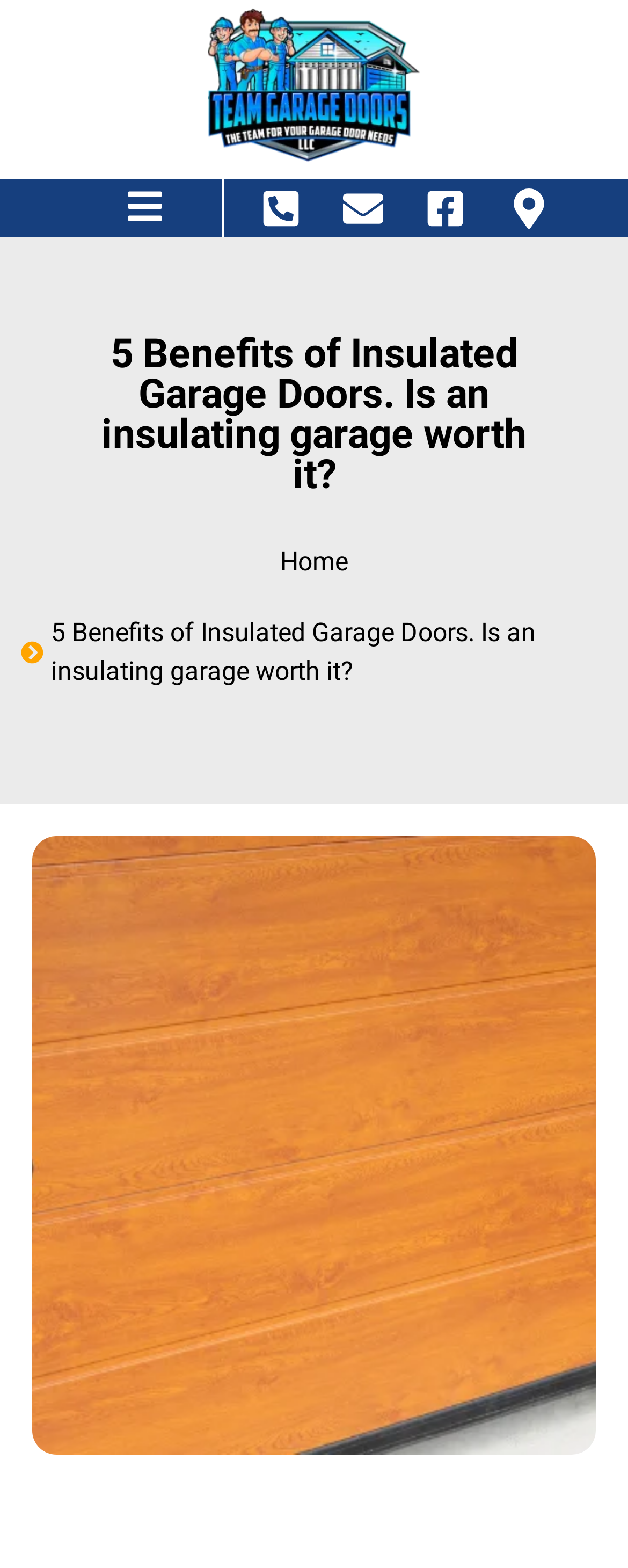Please provide a comprehensive answer to the question based on the screenshot: What is the text of the static text element?

I found a static text element with the text 'Home' at coordinates [0.446, 0.348, 0.554, 0.368]. This element is likely a navigation link or a label.